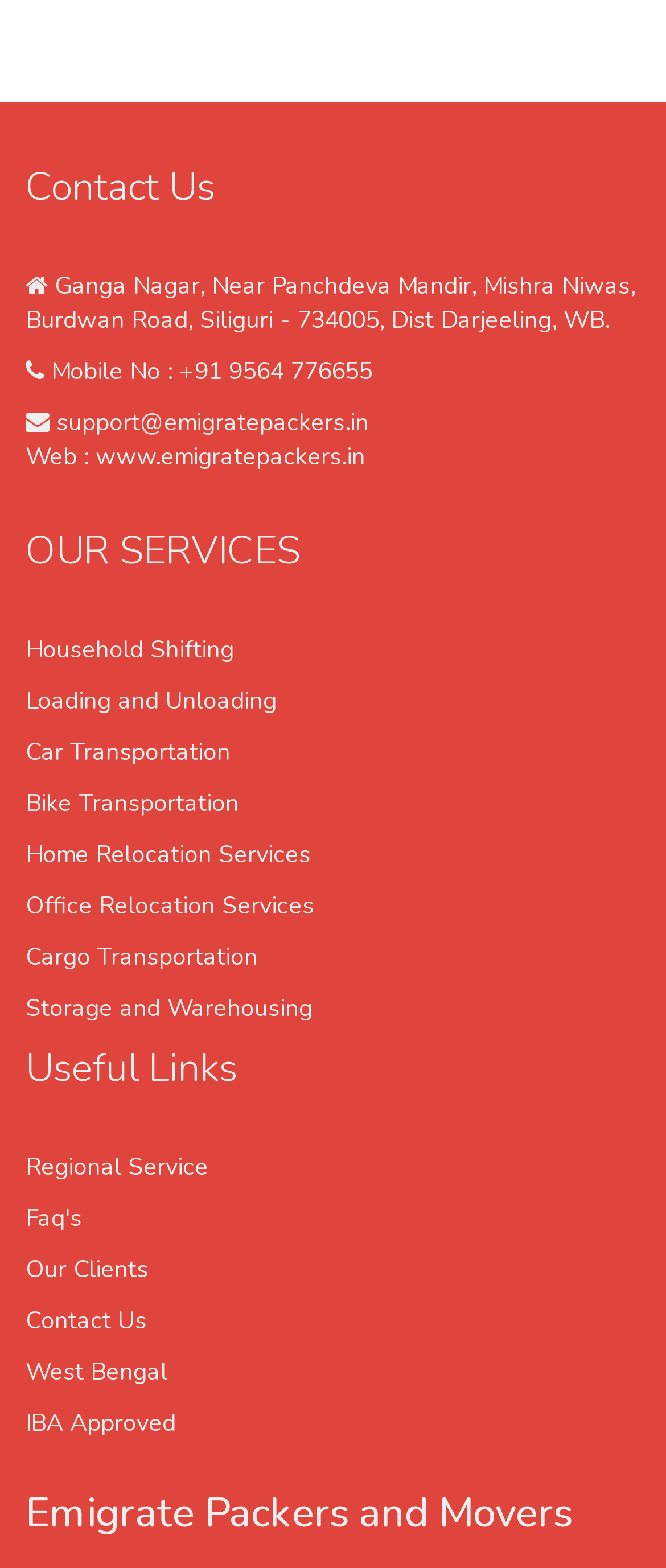What services do Emigrate Packers and Movers offer?
Please provide a detailed and comprehensive answer to the question.

The services offered by Emigrate Packers and Movers can be found in the links under the heading 'OUR SERVICES'. These services include Household Shifting, Loading and Unloading, Car Transportation, Bike Transportation, Home Relocation Services, Office Relocation Services, Cargo Transportation, and Storage and Warehousing.